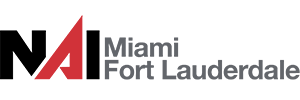What font color is used for 'Miami Fort Lauderdale'?
Kindly give a detailed and elaborate answer to the question.

The text 'Miami Fort Lauderdale' is presented in a sleek, contemporary gray font, emphasizing the firm's geographical focus and expertise in these vibrant areas of Florida.